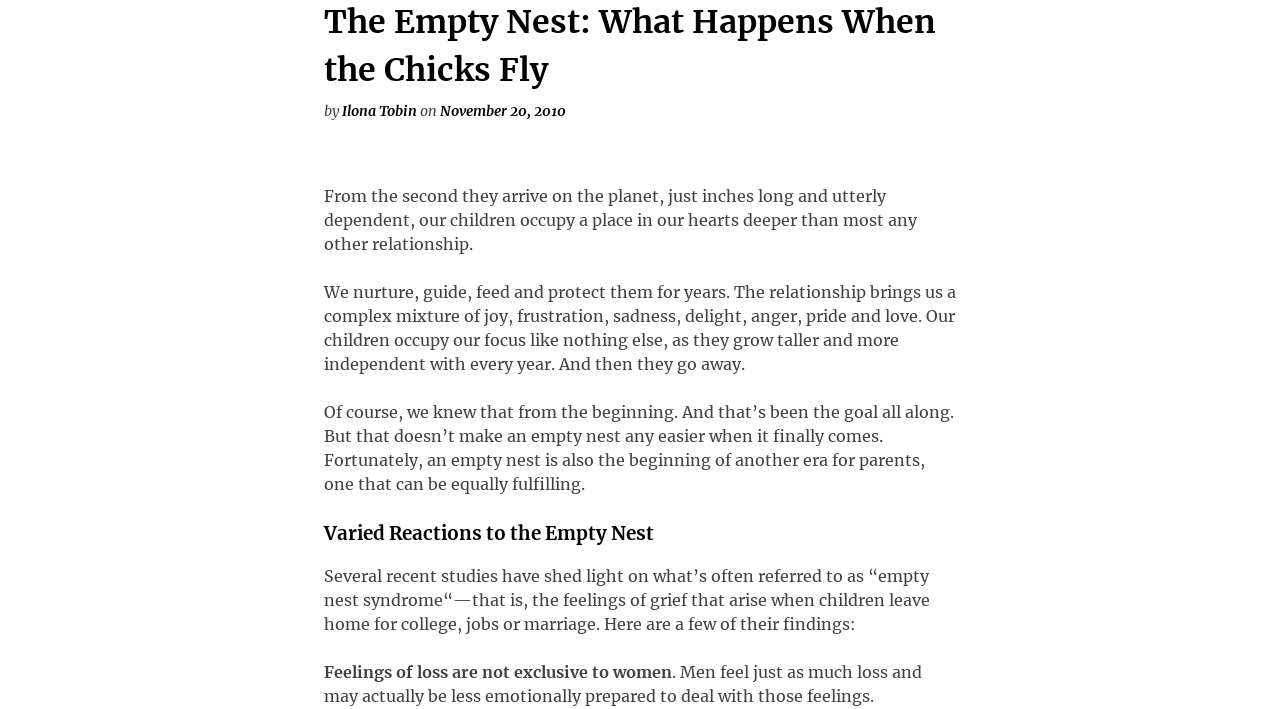What is the main topic of this article?
Look at the image and construct a detailed response to the question.

The main topic of the article is about the empty nest, which is mentioned in the title of the webpage and is the central theme of the article, discussing the feelings of parents when their children leave home.